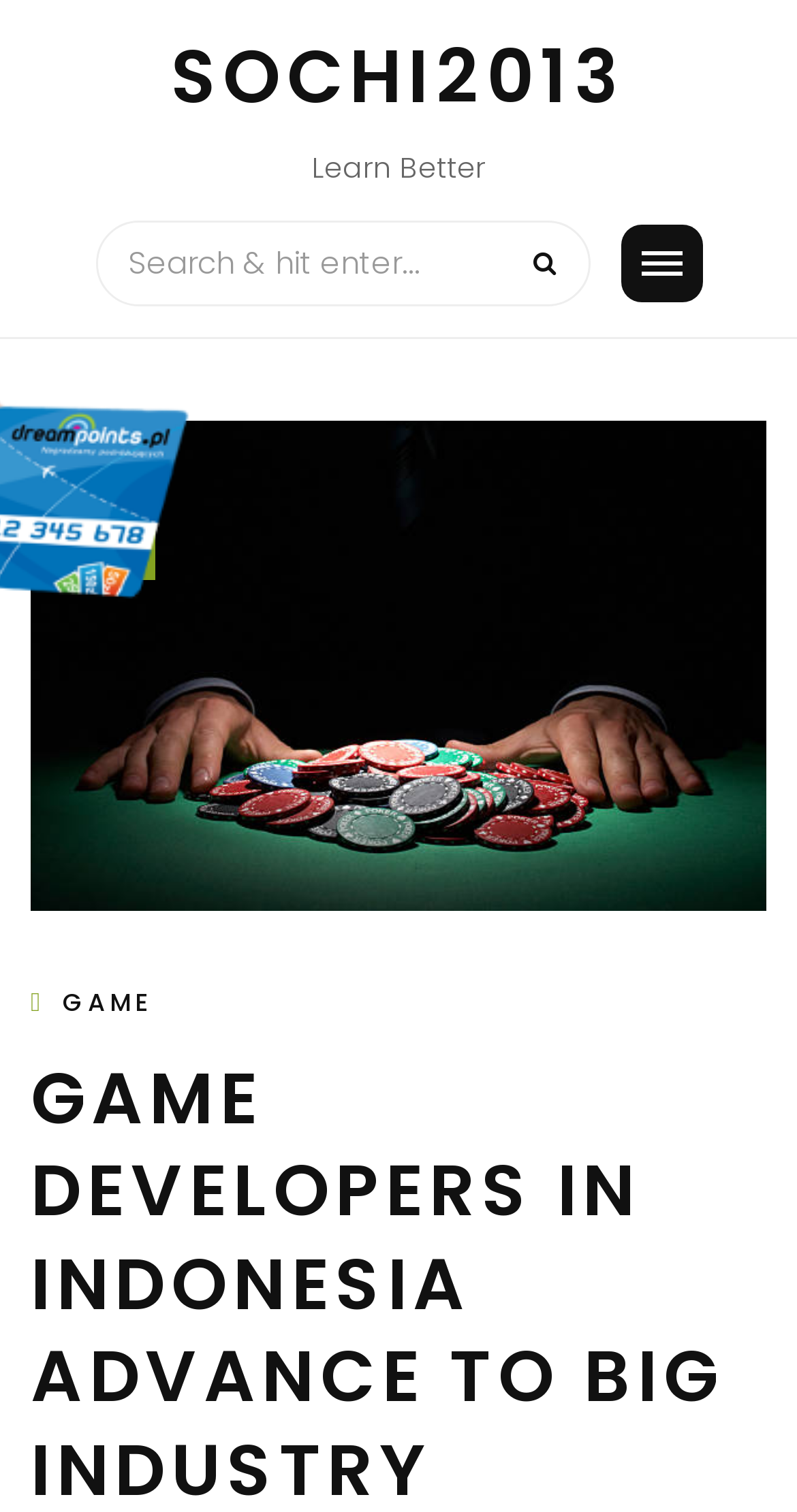Explain the webpage in detail.

The webpage appears to be an article or news page about game developers in Indonesia. At the top, there is a prominent heading "SOCHI2013" which is also a clickable link. Below the heading, there is a static text "Learn Better" positioned roughly in the middle of the page. 

To the left of the "Learn Better" text, there is a search bar with a textbox and a button. The textbox has a placeholder text "Search & hit enter..." and the button has a magnifying glass icon. 

On the top-right corner, there is a small link, but its text is not specified. 

The main content of the page is an image that takes up most of the page, with a caption "Game Developers in Indonesia Advance to Big Industry". The image is positioned below the search bar and the "Learn Better" text. 

To the top-left of the image, there are two static texts, "Nov" and "2022", which likely indicate the date of the article. 

Finally, there is a link "GAME" positioned at the bottom of the image, near the right edge of the page.